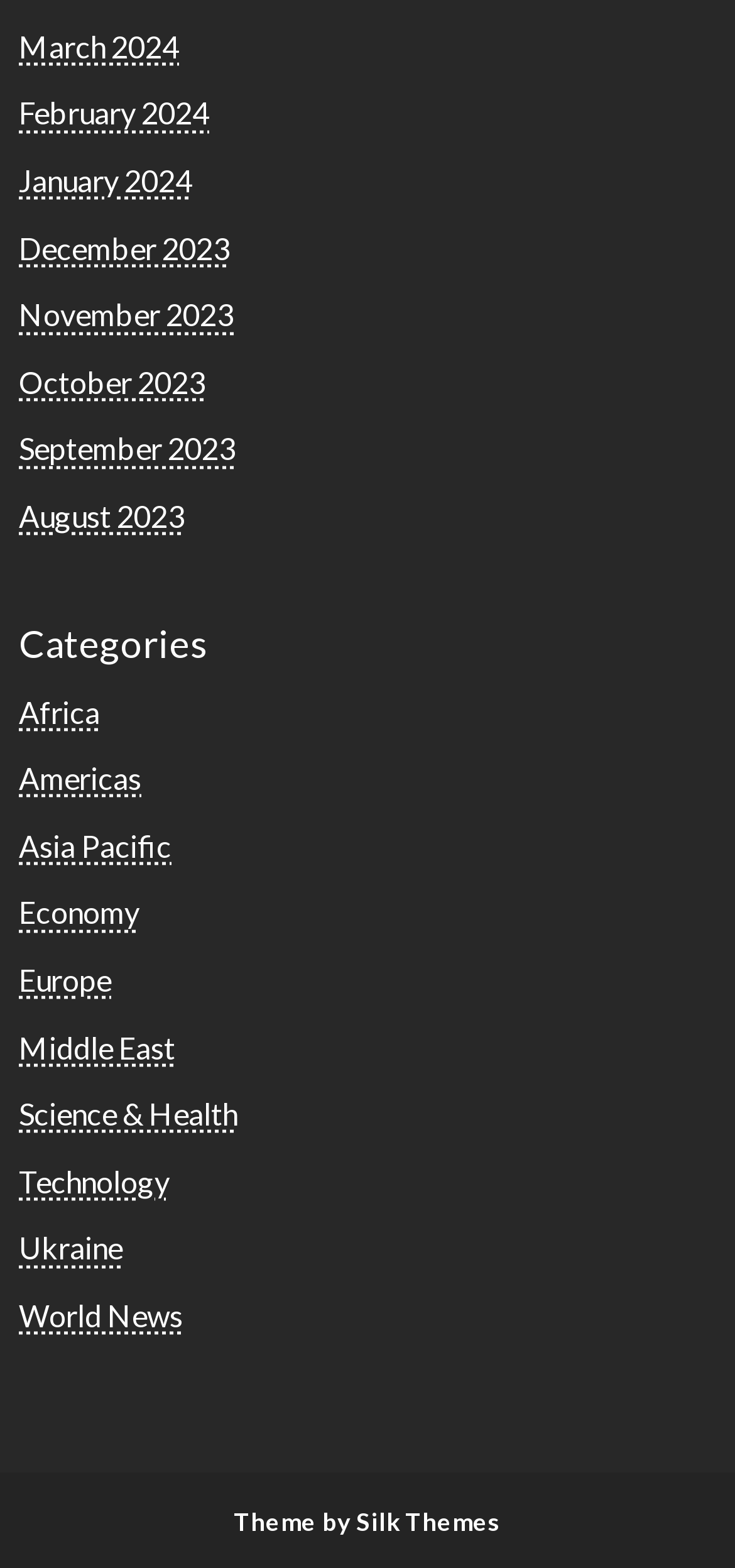Find the bounding box coordinates for the UI element whose description is: "Reserve Bank of India". The coordinates should be four float numbers between 0 and 1, in the format [left, top, right, bottom].

None